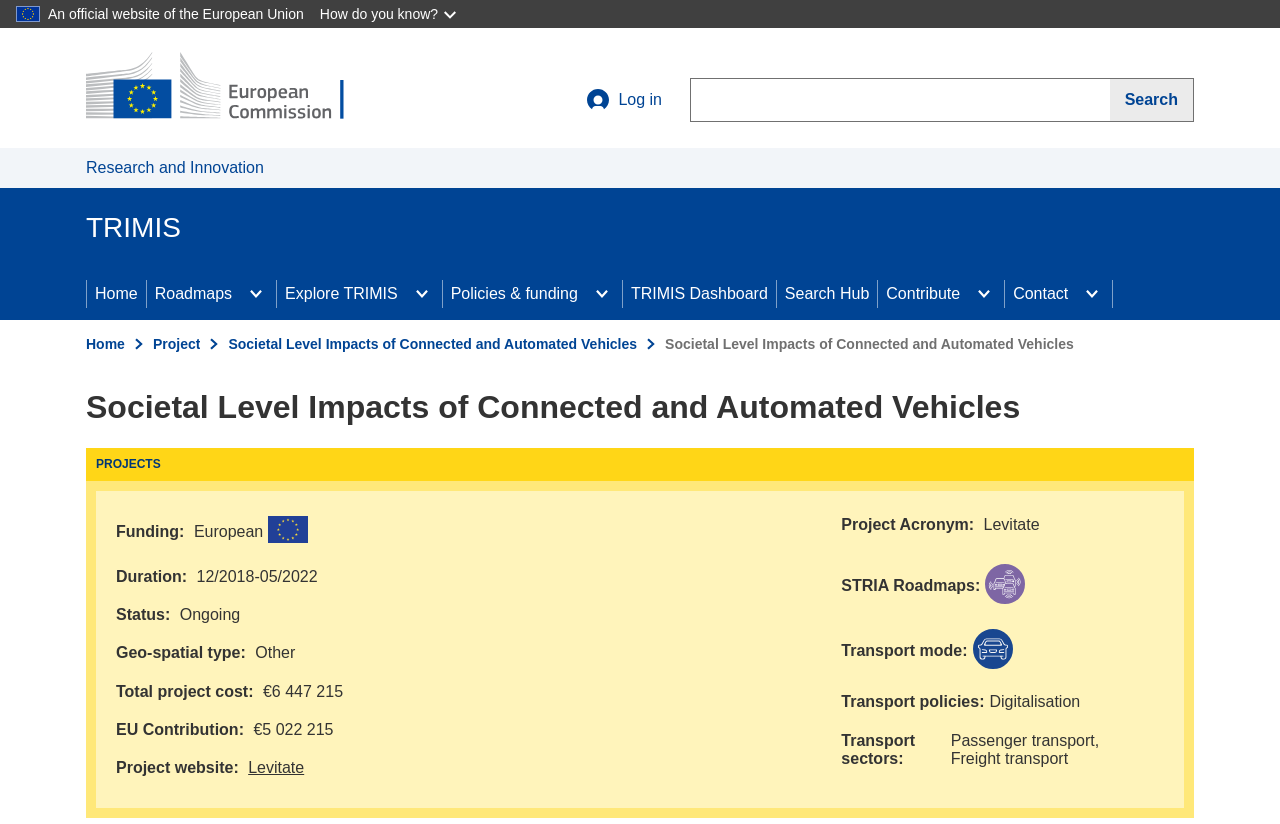Determine which piece of text is the heading of the webpage and provide it.

Societal Level Impacts of Connected and Automated Vehicles